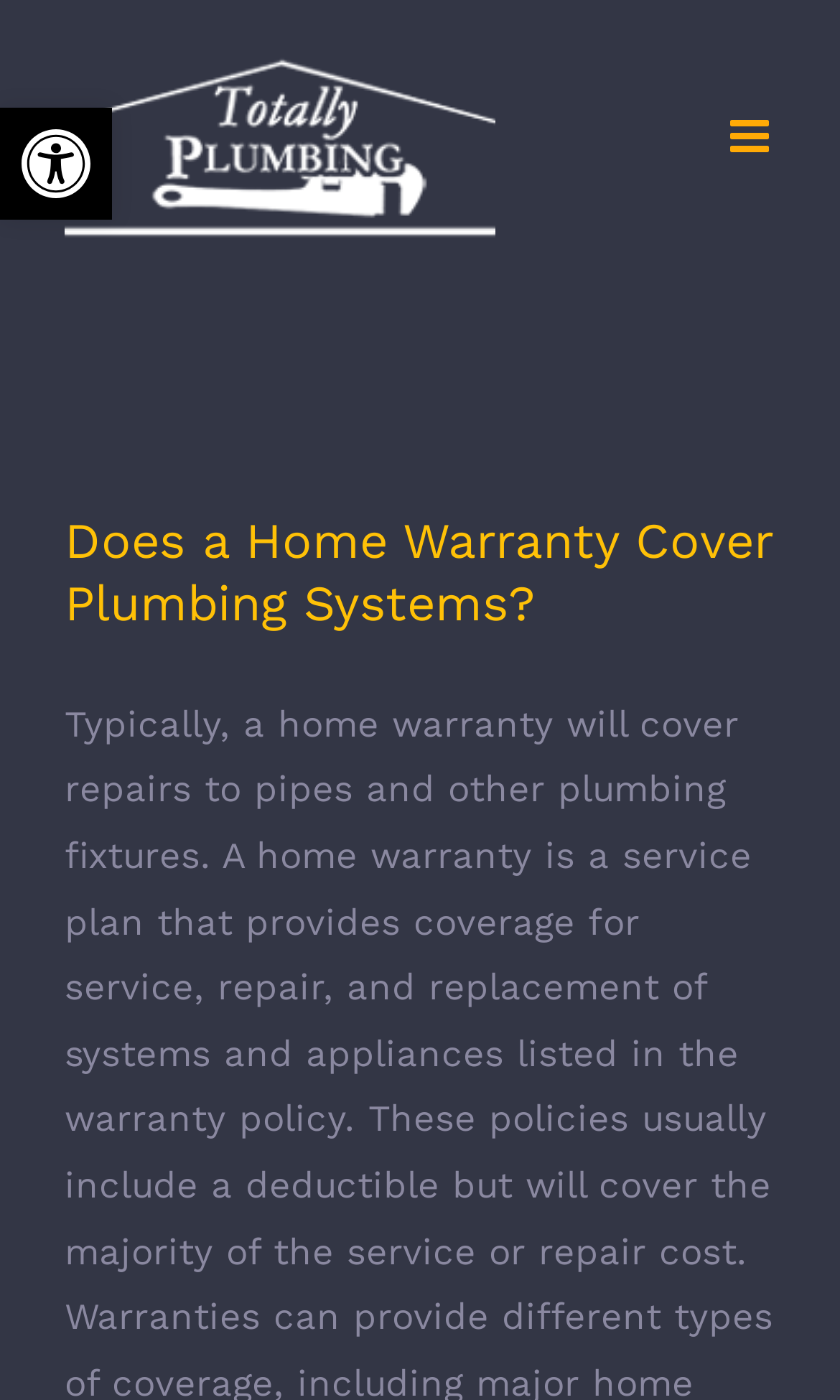Articulate a complete and detailed caption of the webpage elements.

The webpage is about Gas Pipes and Fittings, and it belongs to Totally Plumbing. At the top left corner, there is a logo of Totally Plumbing, which is an image linked to the website's homepage. 

On the top right corner, there is a toggle button to open the mobile menu. Below the logo, there is a heading that asks a question, "Does a Home Warranty Cover Plumbing Systems?", which is also a link to a related article. 

On the top left edge, there is a button to open the toolbar Accessibility Tools, accompanied by a small image. At the bottom right corner, there is a "Go to Top" link, represented by an arrow icon, which allows users to quickly navigate to the top of the webpage.